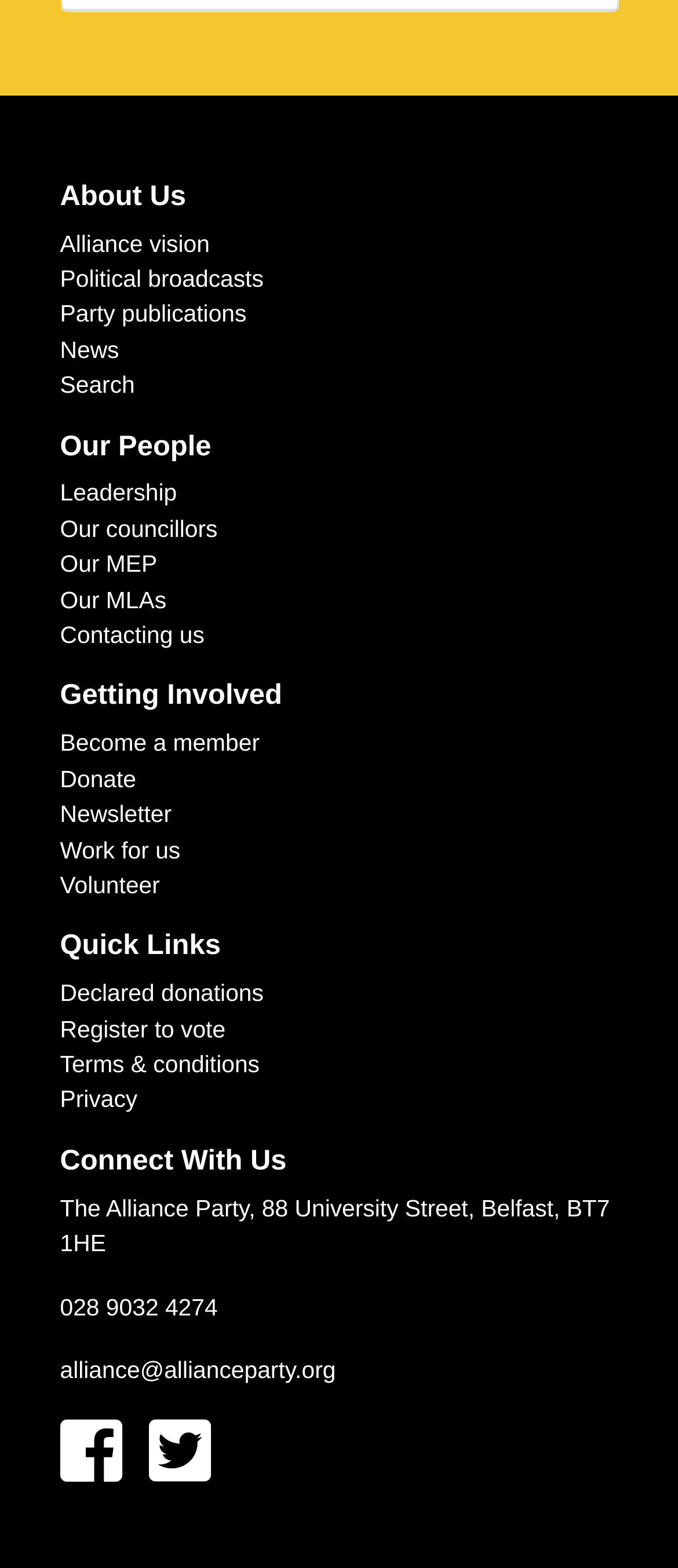Show the bounding box coordinates of the element that should be clicked to complete the task: "View Alliance vision".

[0.088, 0.147, 0.309, 0.164]